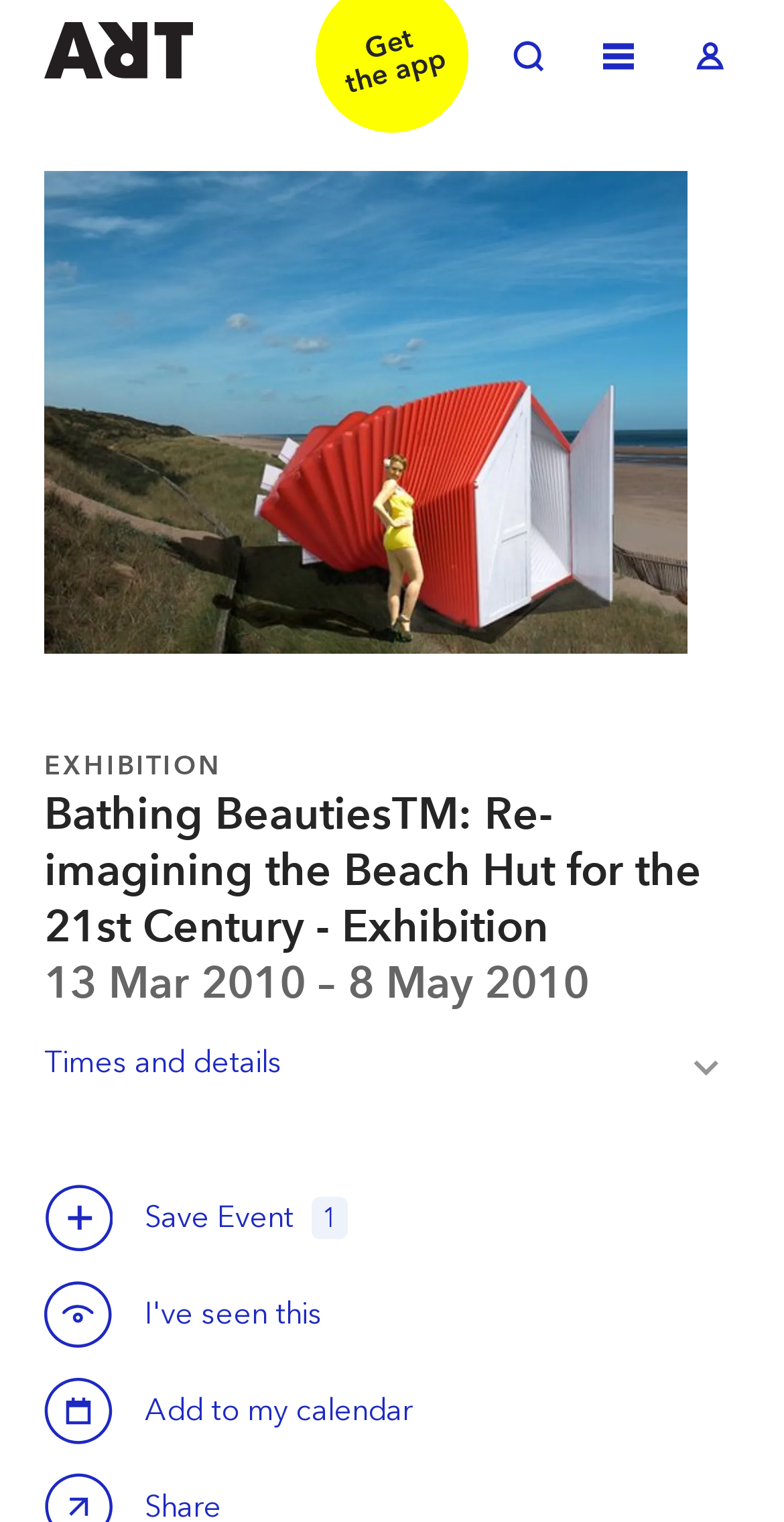Is there an image on the webpage?
Please describe in detail the information shown in the image to answer the question.

There is an image on the webpage, which is located at the top and has a bounding box coordinates of [0.056, 0.112, 0.877, 0.43], indicating that it is a prominent element on the page.